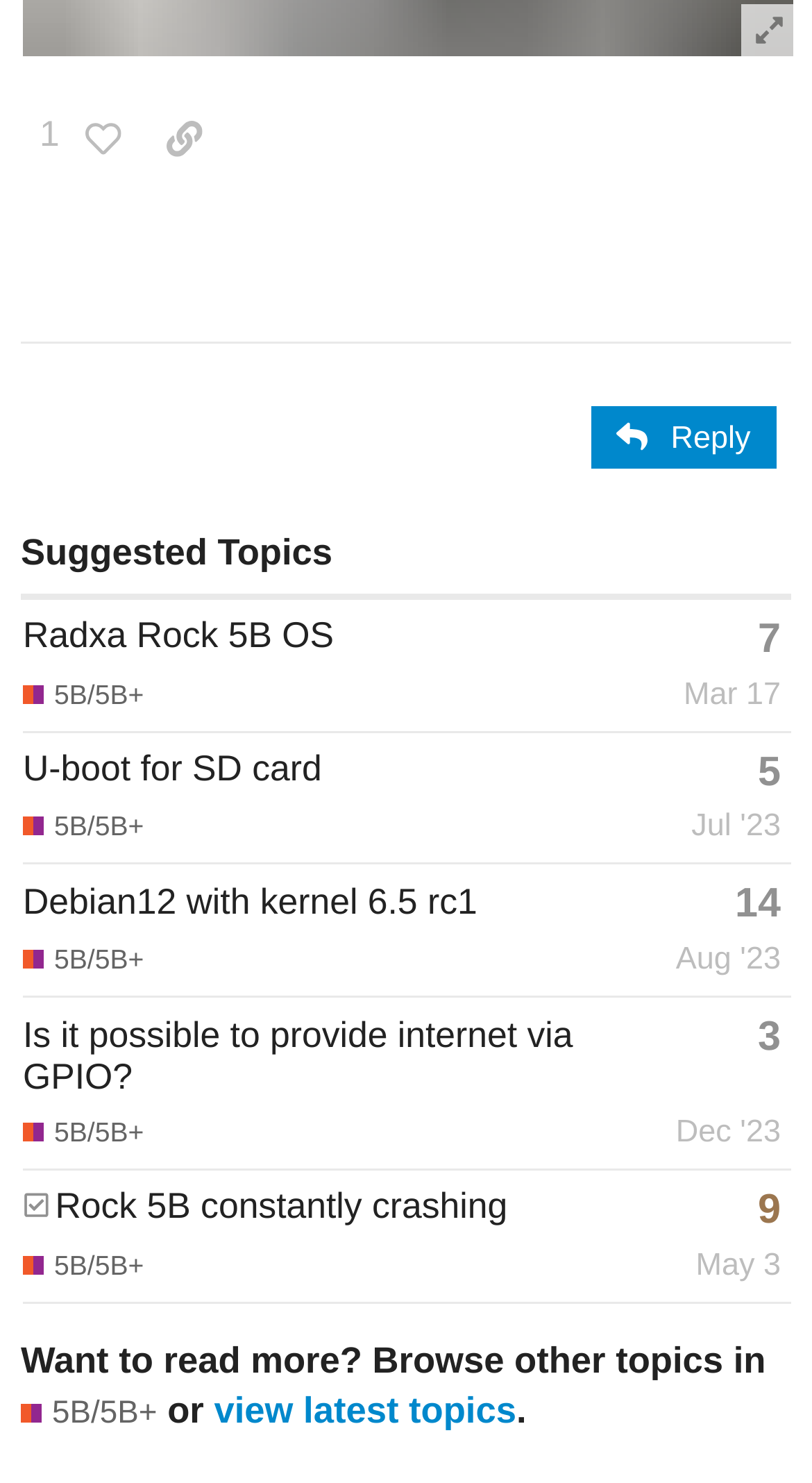What is the purpose of the 'Reply' button?
Using the visual information from the image, give a one-word or short-phrase answer.

To respond to a topic